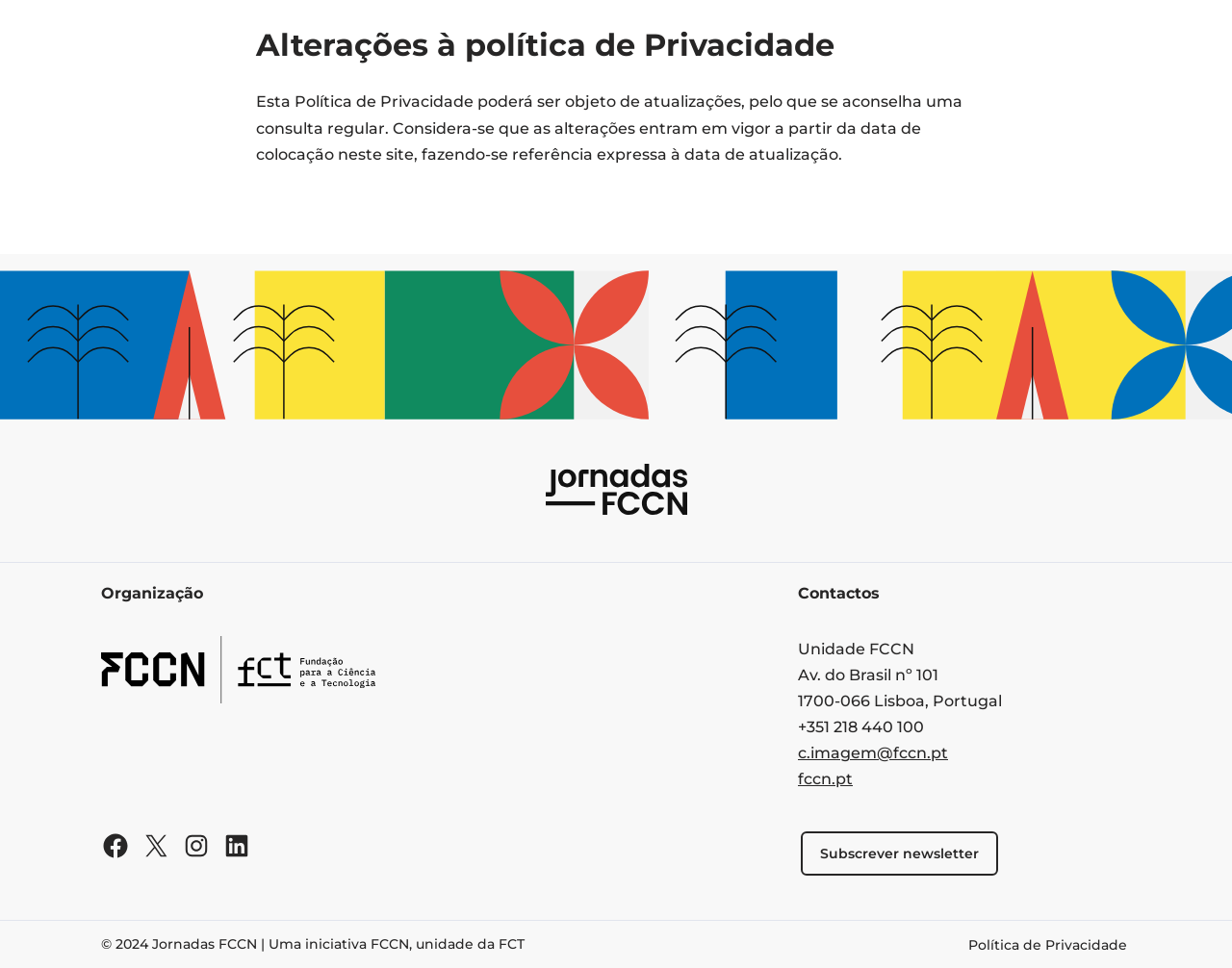Could you locate the bounding box coordinates for the section that should be clicked to accomplish this task: "Read more about Fire-Resistant Construction".

None